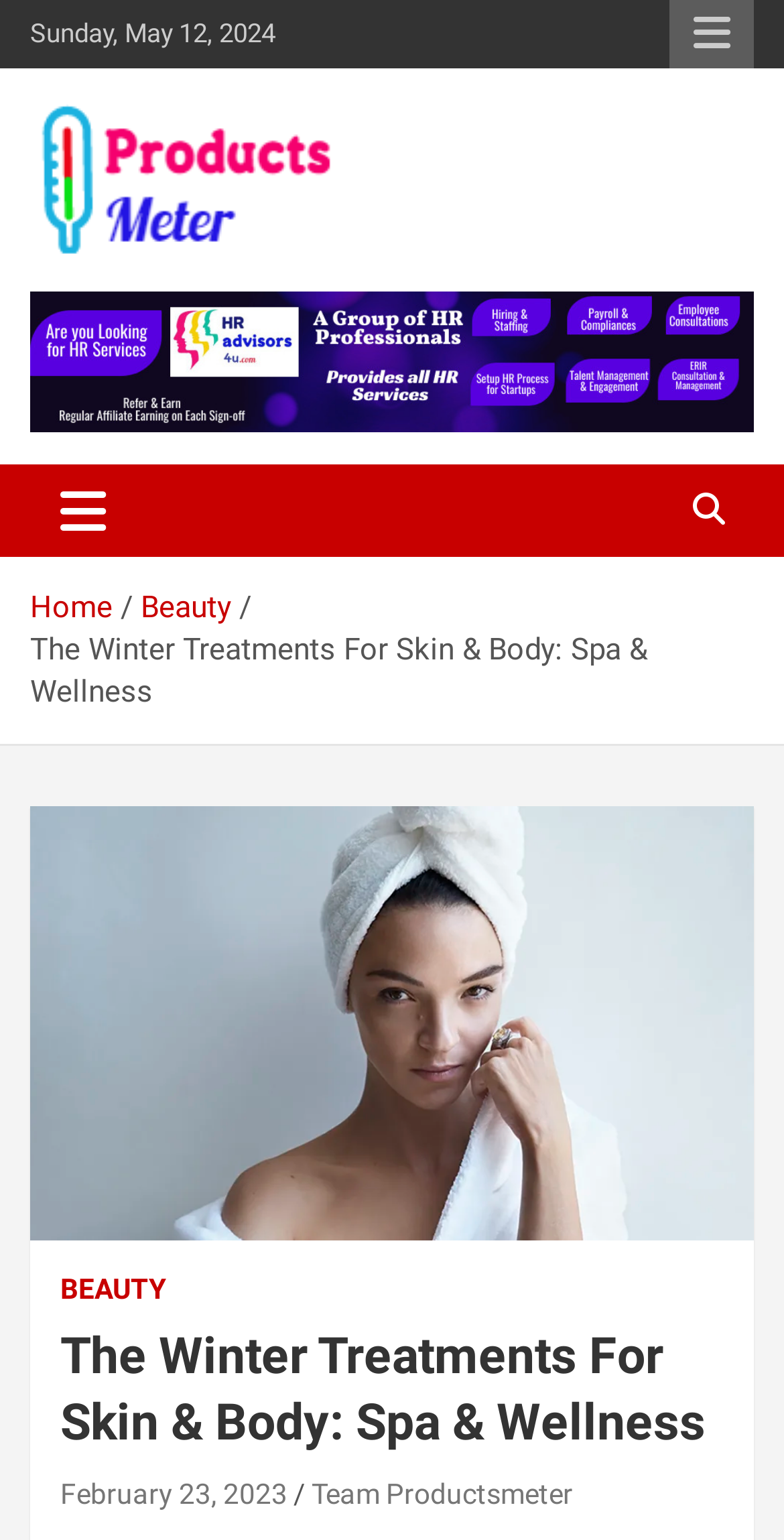Identify the bounding box coordinates for the UI element mentioned here: "productsmeter.com". Provide the coordinates as four float values between 0 and 1, i.e., [left, top, right, bottom].

[0.038, 0.171, 0.713, 0.217]